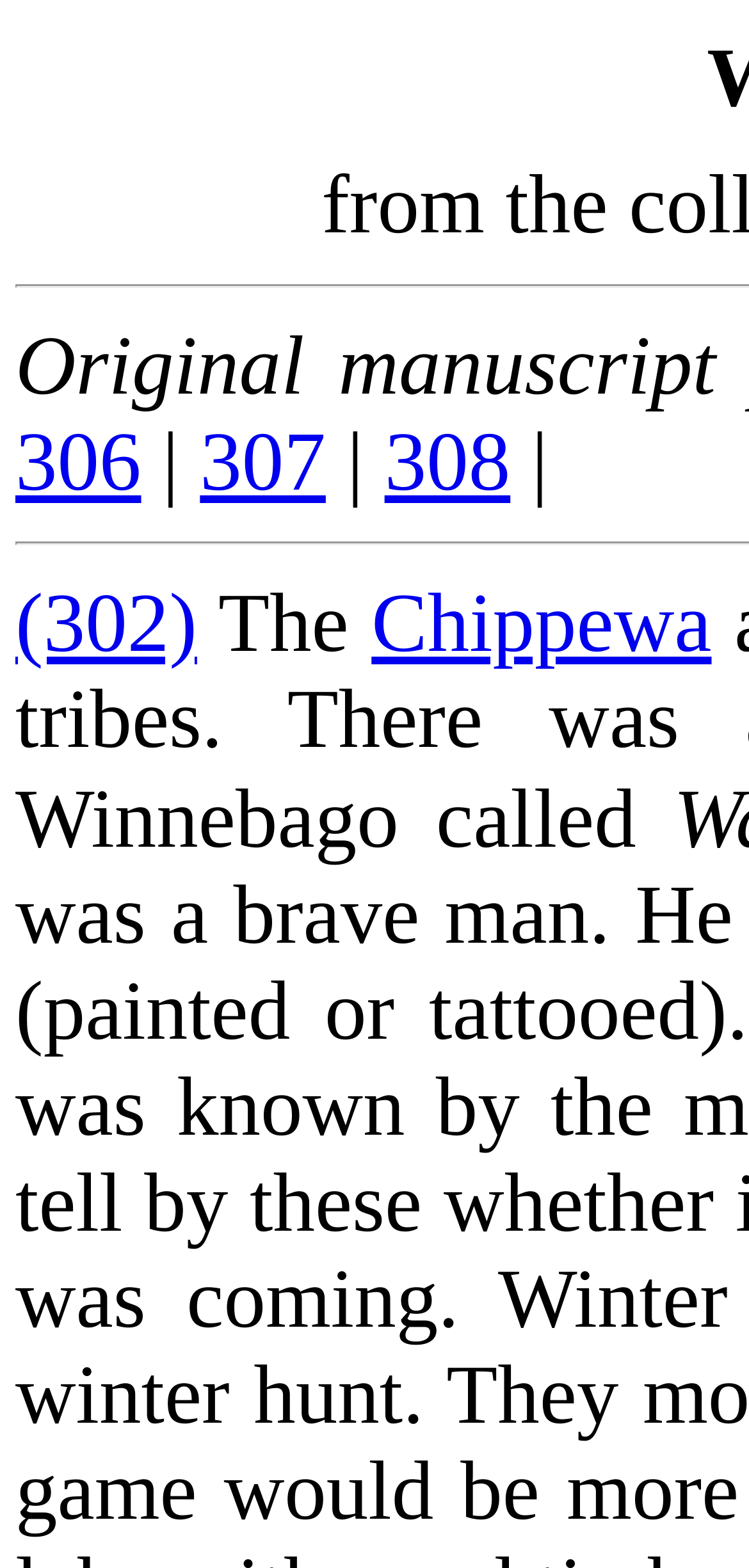Determine the bounding box for the described HTML element: "aria-label="Link to #menuopen"". Ensure the coordinates are four float numbers between 0 and 1 in the format [left, top, right, bottom].

None